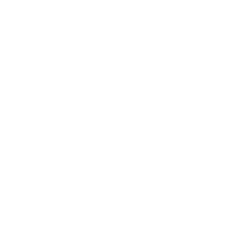Examine the image and give a thorough answer to the following question:
What is the focus of the book?

The focus of the book can be determined by analyzing the caption, which mentions that the book 'emphasizes its focus on developing violin skills through a structured curriculum', indicating that the book is focused on developing violin skills.